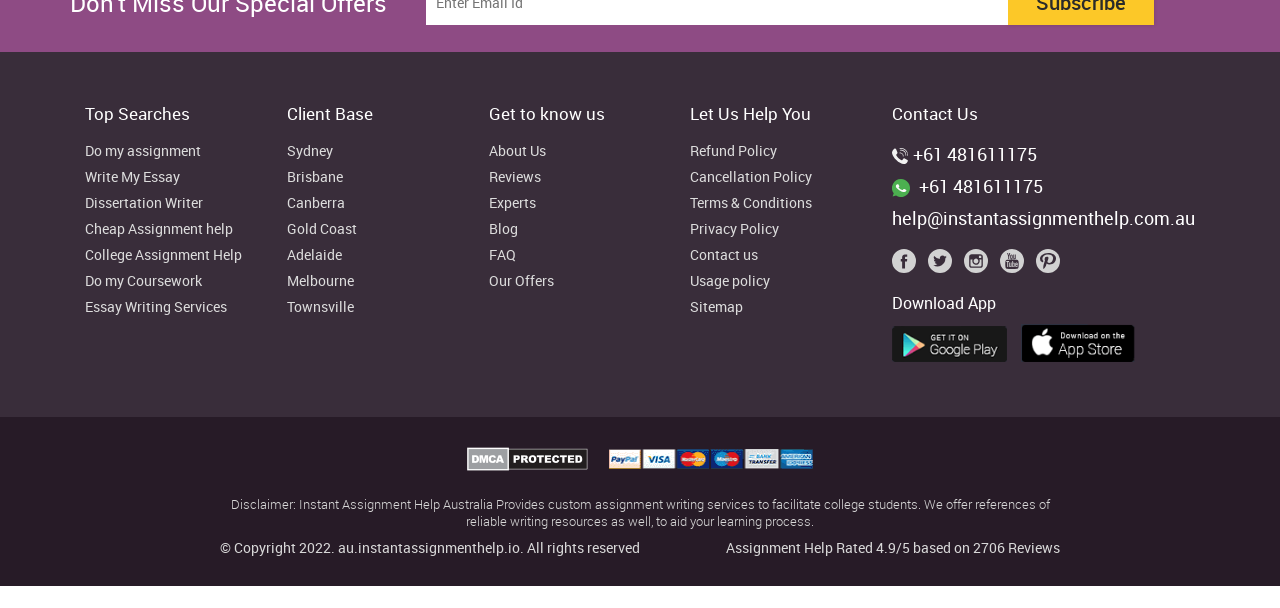Could you provide the bounding box coordinates for the portion of the screen to click to complete this instruction: "Get to know 'About Us'"?

[0.382, 0.236, 0.516, 0.278]